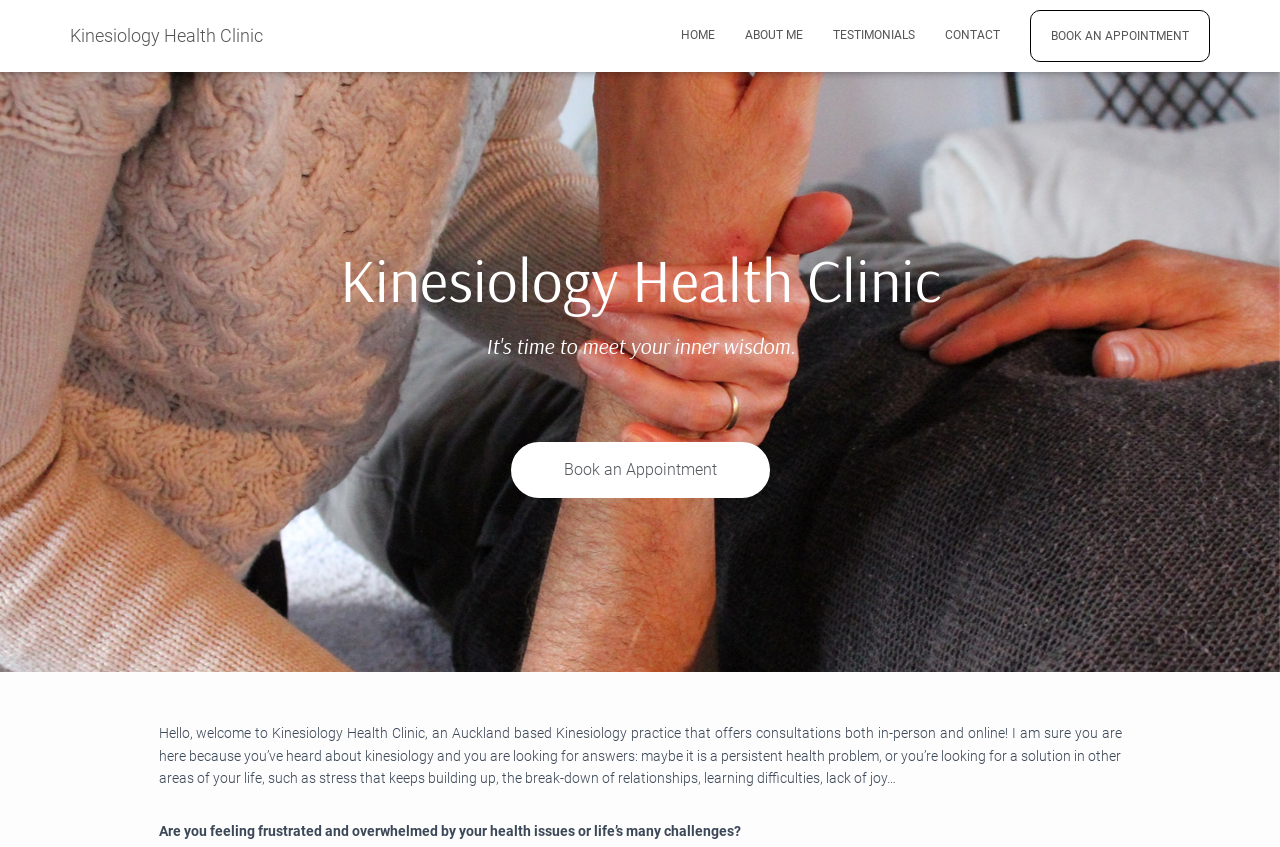Generate the text content of the main headline of the webpage.

Kinesiology Health Clinic